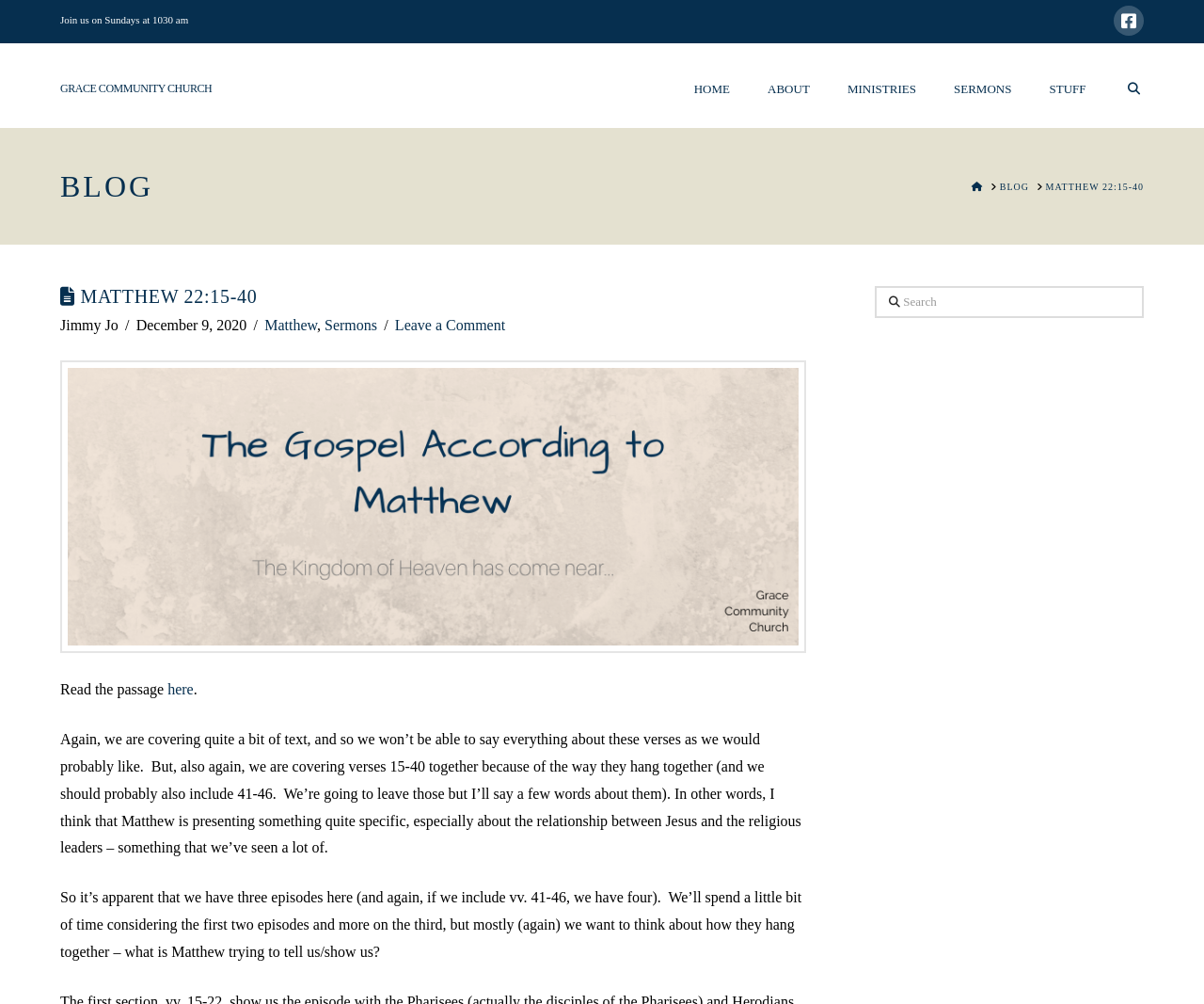What is the name of the church?
Provide an in-depth answer to the question, covering all aspects.

I found the answer by looking at the link with the text 'GRACE COMMUNITY CHURCH' which is located at the top of the webpage, indicating that it is the name of the church.